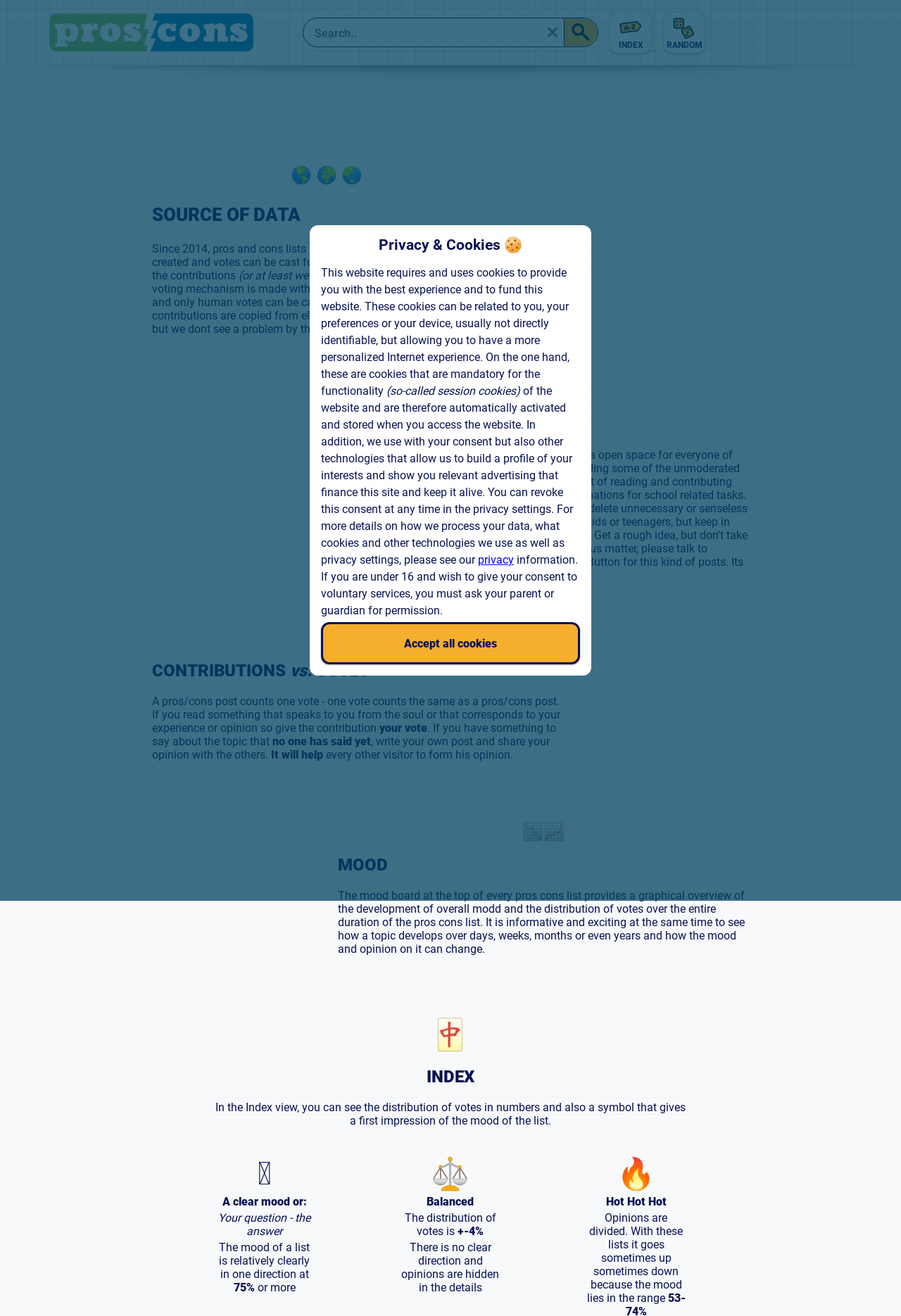Locate the bounding box coordinates of the element you need to click to accomplish the task described by this instruction: "Create a new random list".

[0.736, 0.009, 0.783, 0.041]